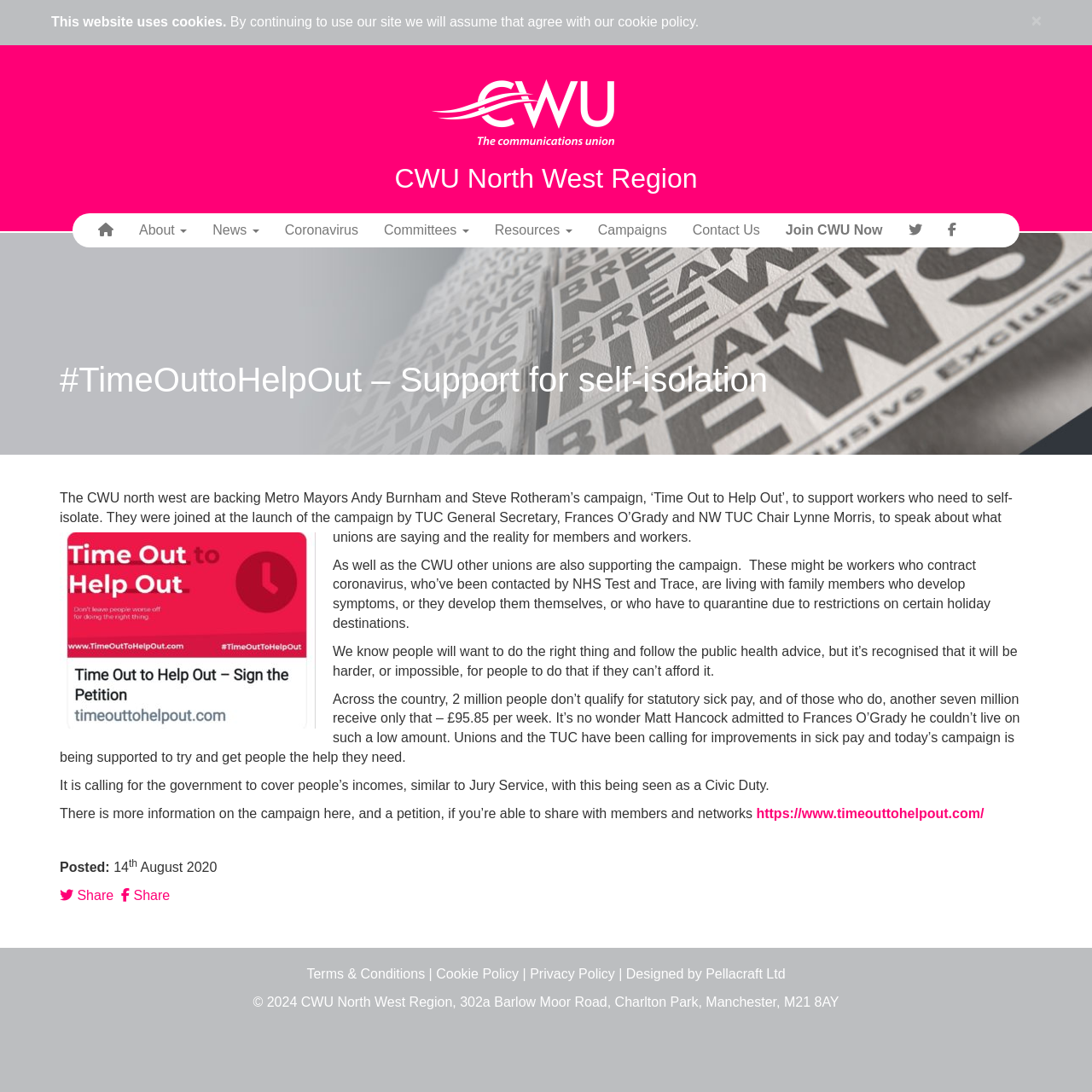Using the details in the image, give a detailed response to the question below:
What is the campaign about?

I read the article section of the webpage and found that the campaign '#TimeOuttoHelpOut' is about supporting workers who need to self-isolate, and it's backed by the CWU north west and other unions.